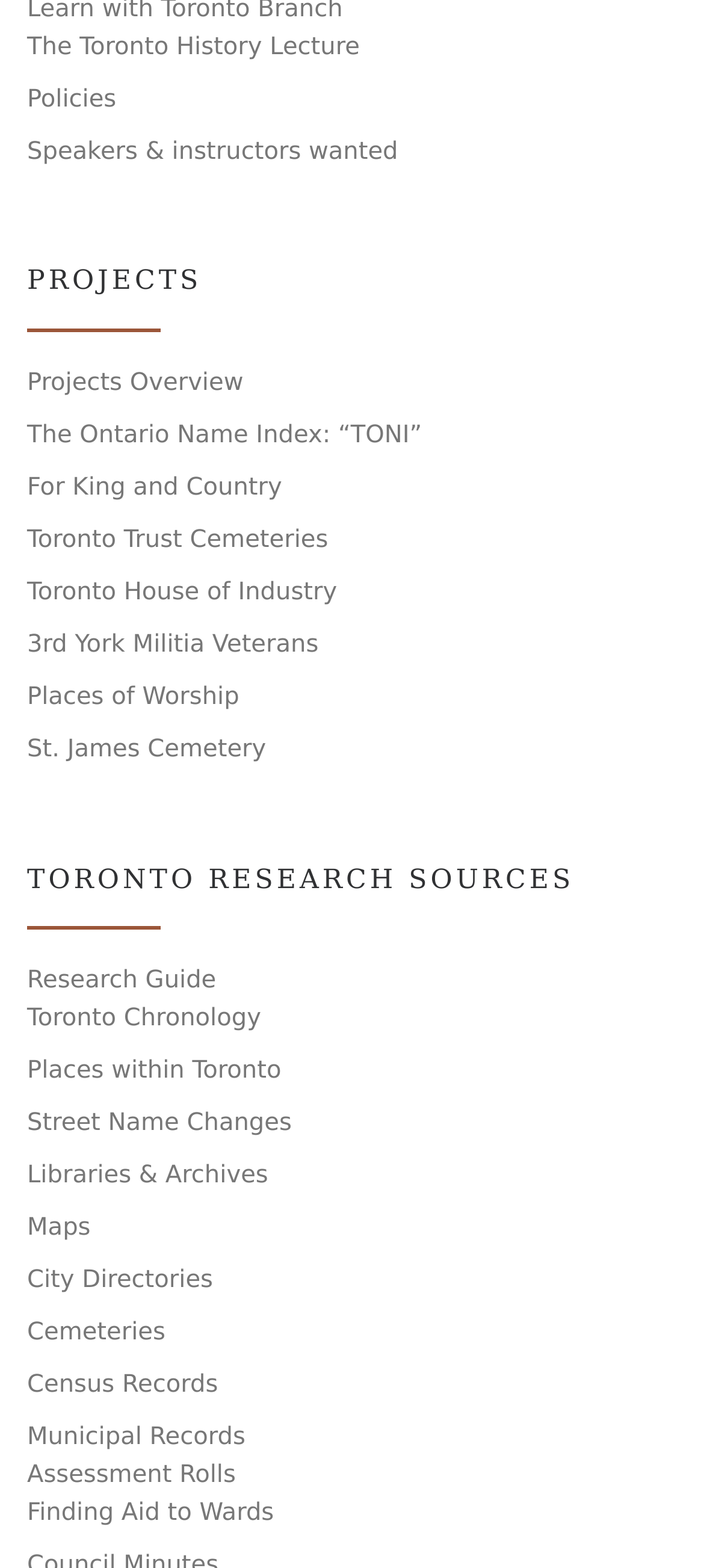How many projects are listed?
Using the visual information, reply with a single word or short phrase.

9